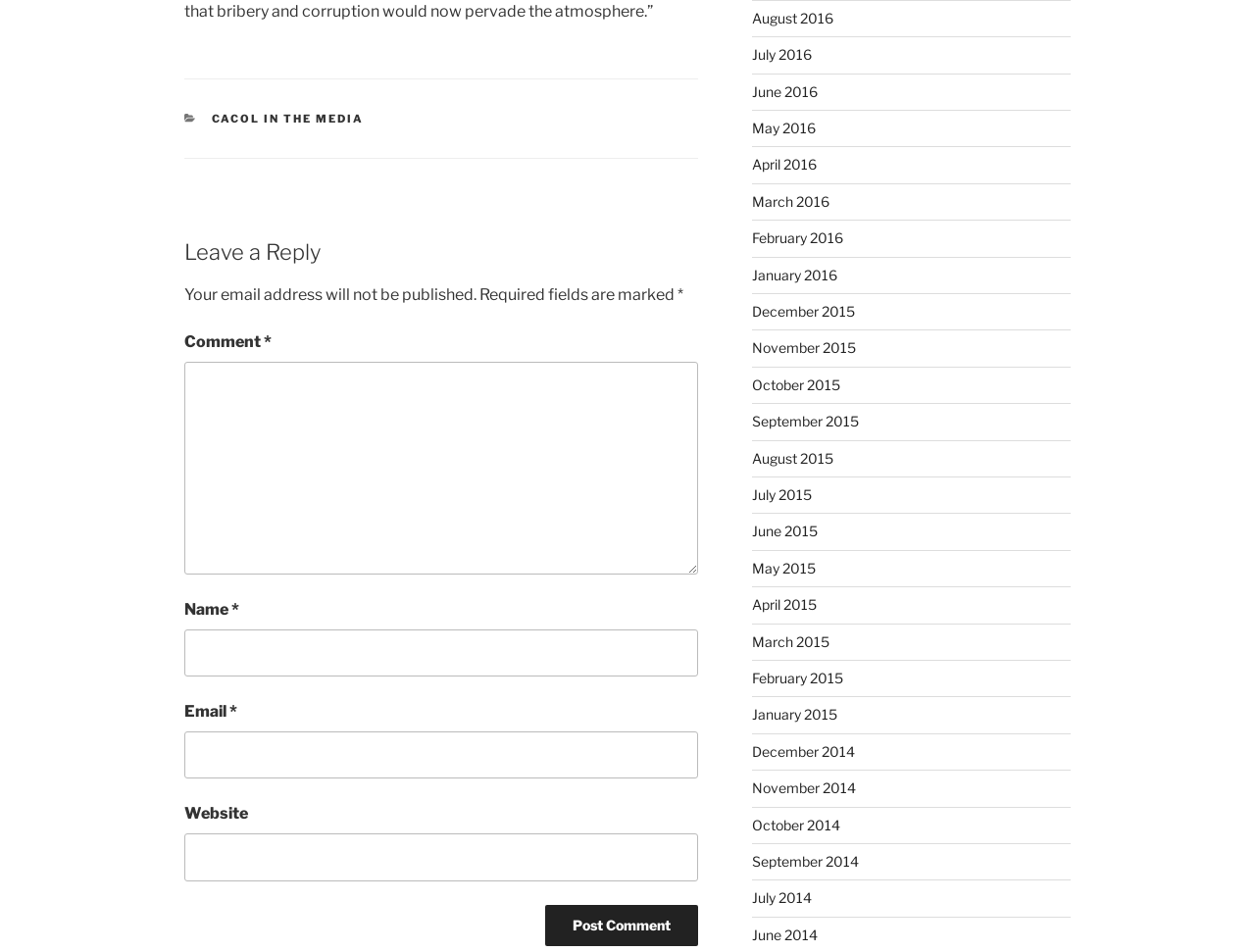With reference to the screenshot, provide a detailed response to the question below:
What is the purpose of the textbox labeled 'Comment'?

The textbox labeled 'Comment' is located below the heading 'Leave a Reply', which suggests that its purpose is to allow users to leave a comment or reply to a post.